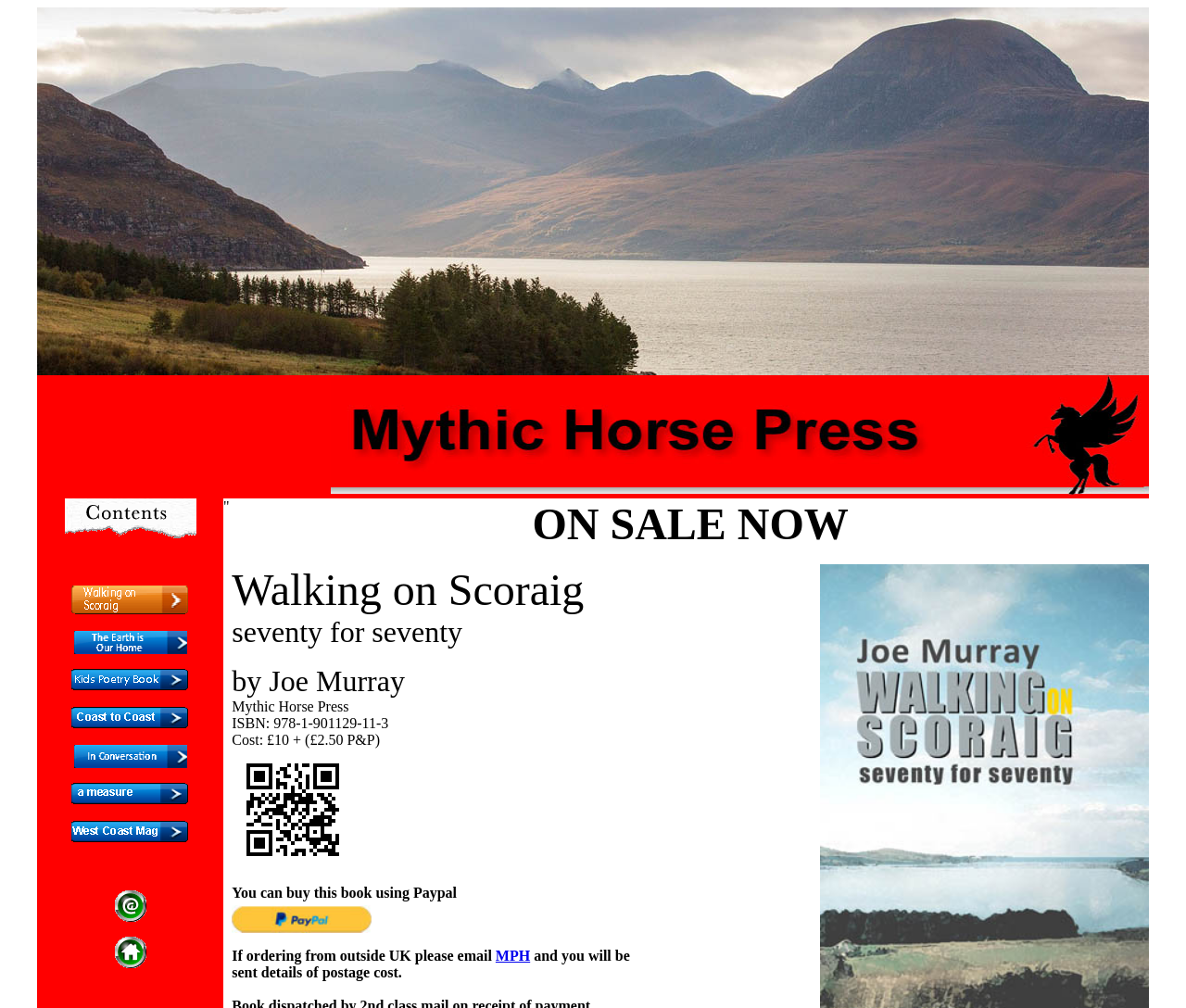Please answer the following question using a single word or phrase: 
How much does the book cost?

£10 + (£2.50 P&P)